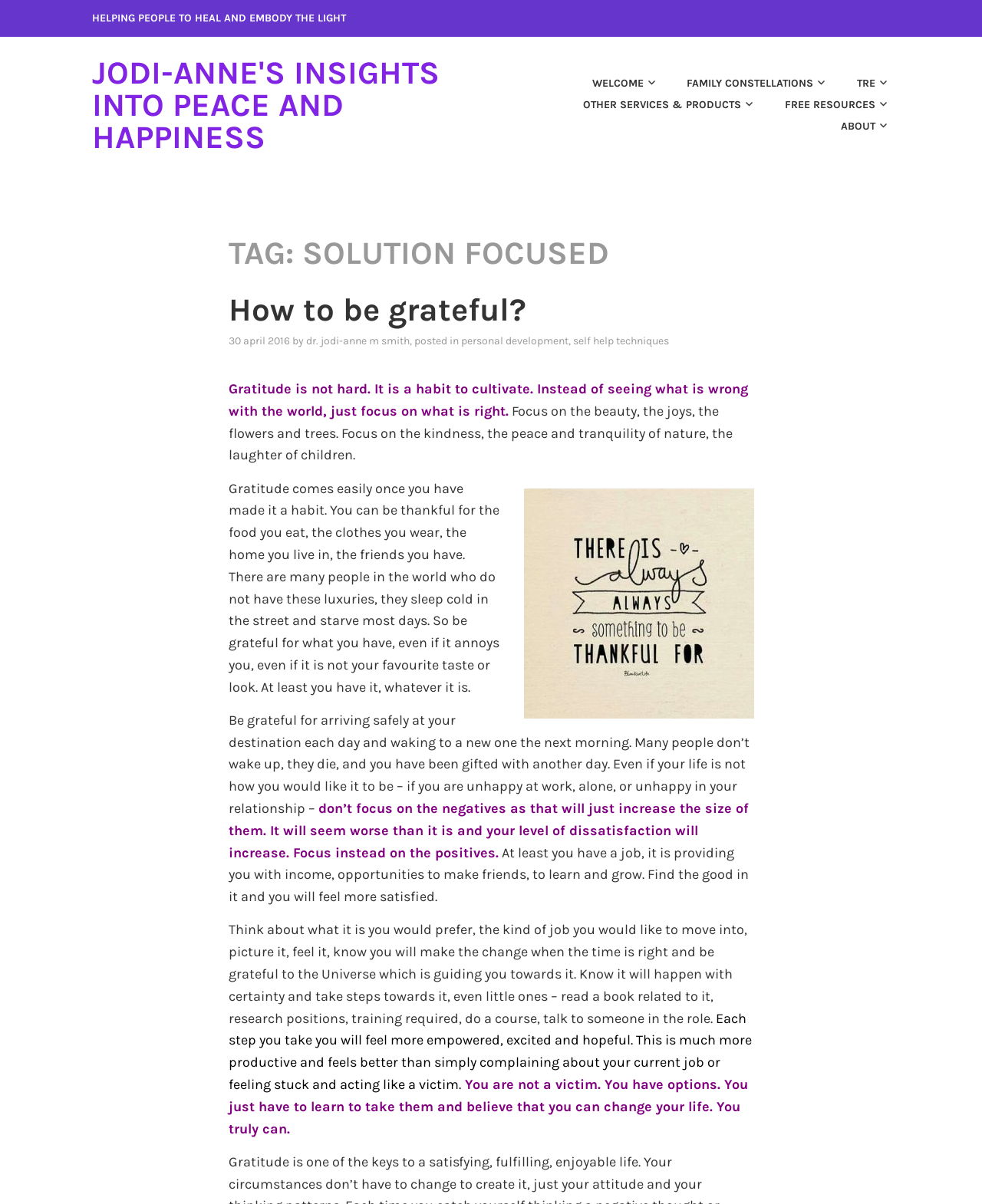Can you find and generate the webpage's heading?

TAG: SOLUTION FOCUSED